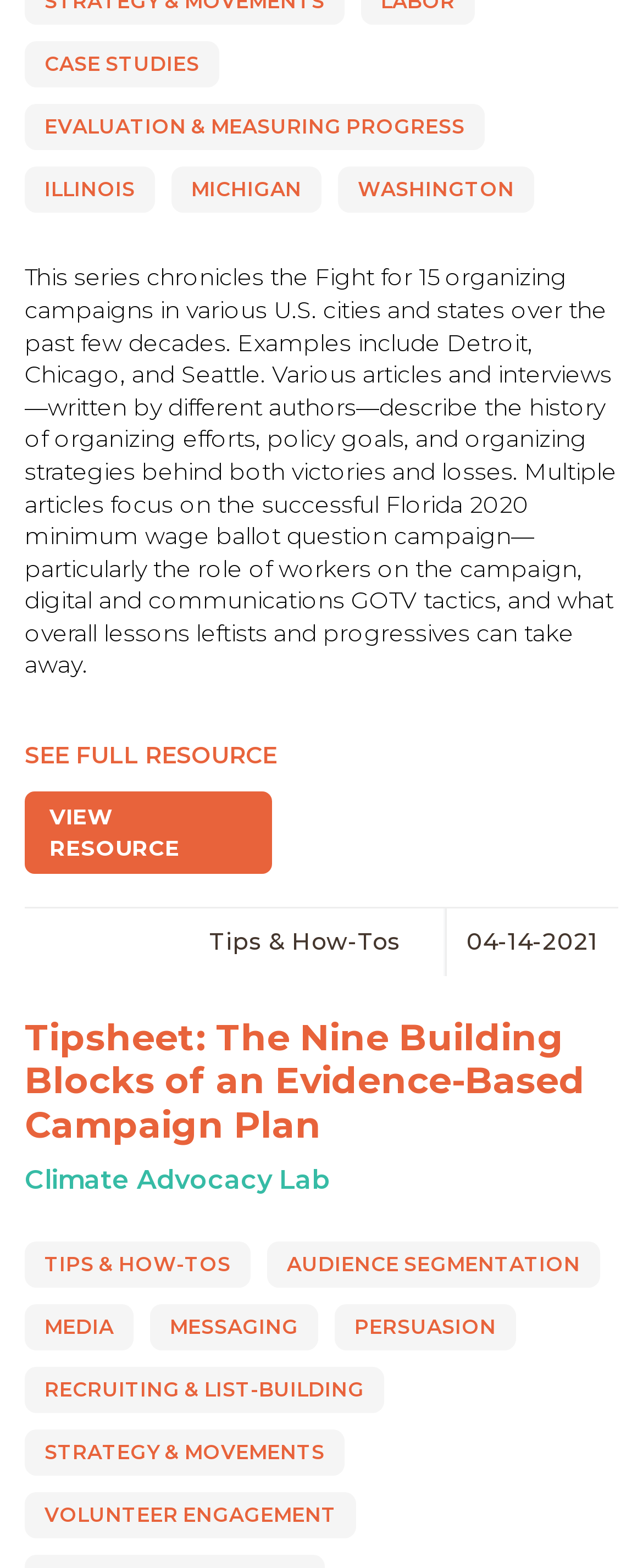Determine the bounding box coordinates of the clickable element to achieve the following action: 'View case studies'. Provide the coordinates as four float values between 0 and 1, formatted as [left, top, right, bottom].

[0.038, 0.027, 0.341, 0.056]